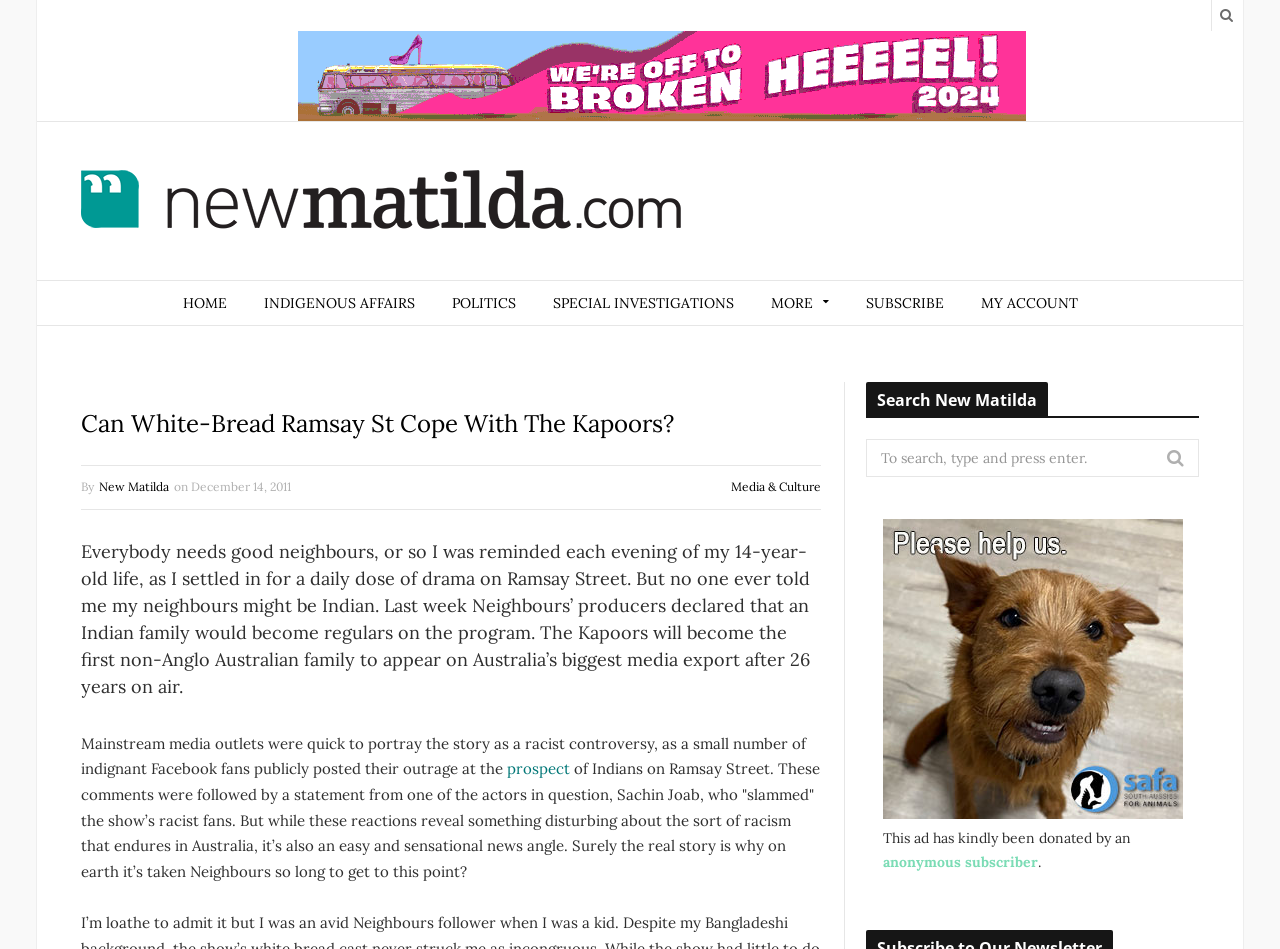Locate the bounding box coordinates of the area you need to click to fulfill this instruction: 'View the article about Media & Culture'. The coordinates must be in the form of four float numbers ranging from 0 to 1: [left, top, right, bottom].

[0.571, 0.505, 0.641, 0.521]